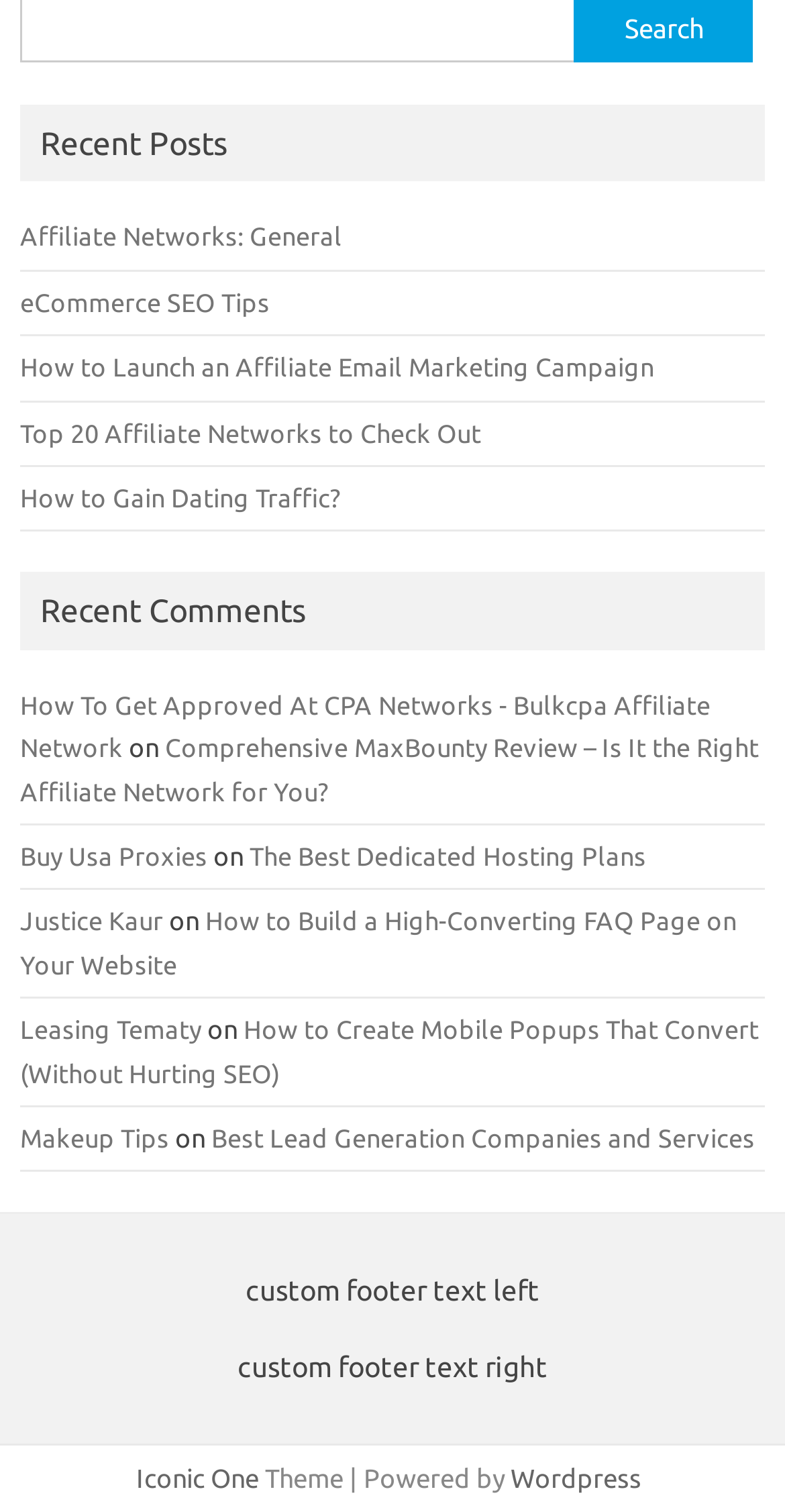Please specify the bounding box coordinates of the clickable region necessary for completing the following instruction: "Learn about WordPress". The coordinates must consist of four float numbers between 0 and 1, i.e., [left, top, right, bottom].

[0.65, 0.968, 0.817, 0.987]